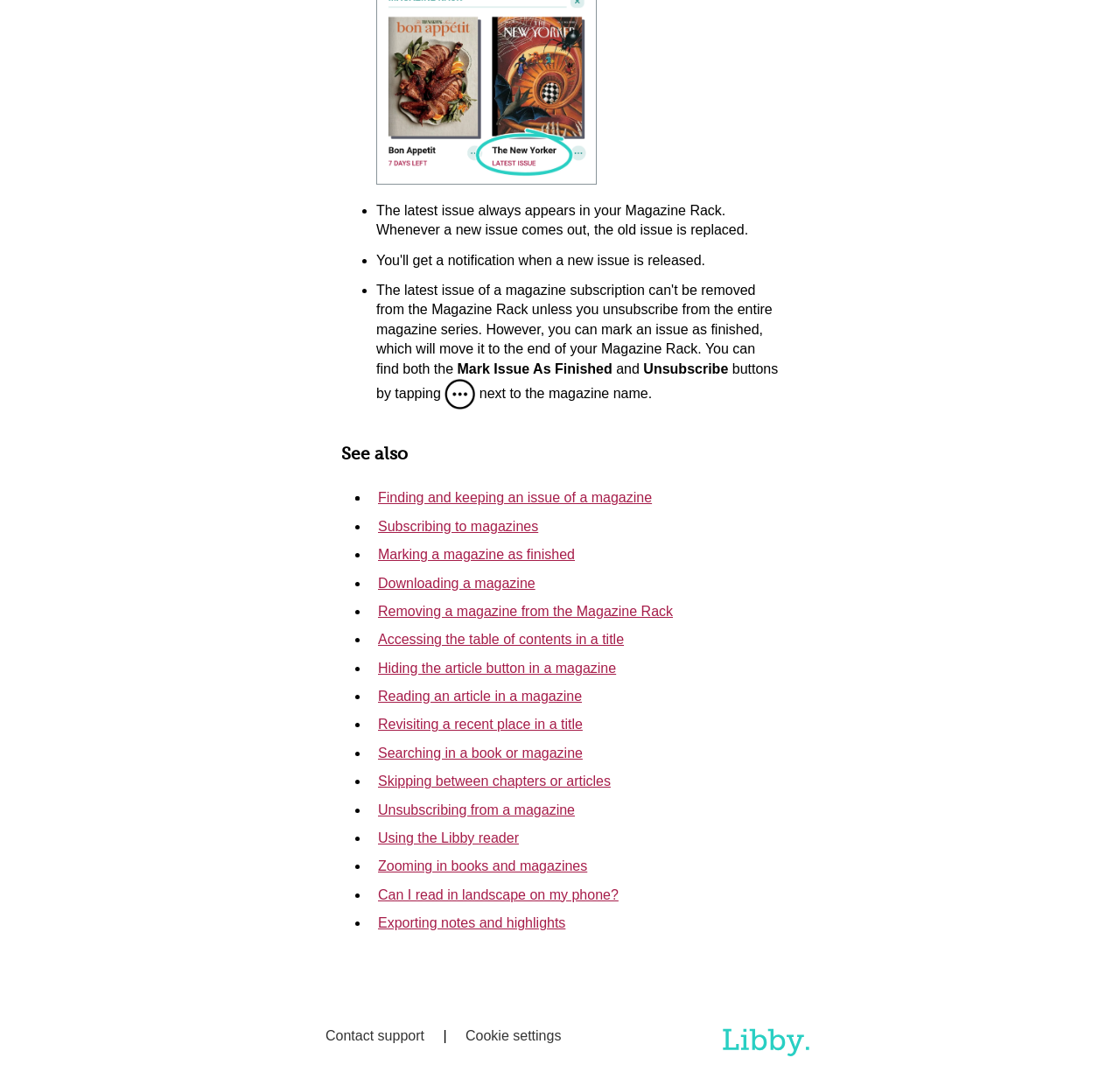Find and specify the bounding box coordinates that correspond to the clickable region for the instruction: "Access the table of contents".

[0.33, 0.588, 0.695, 0.606]